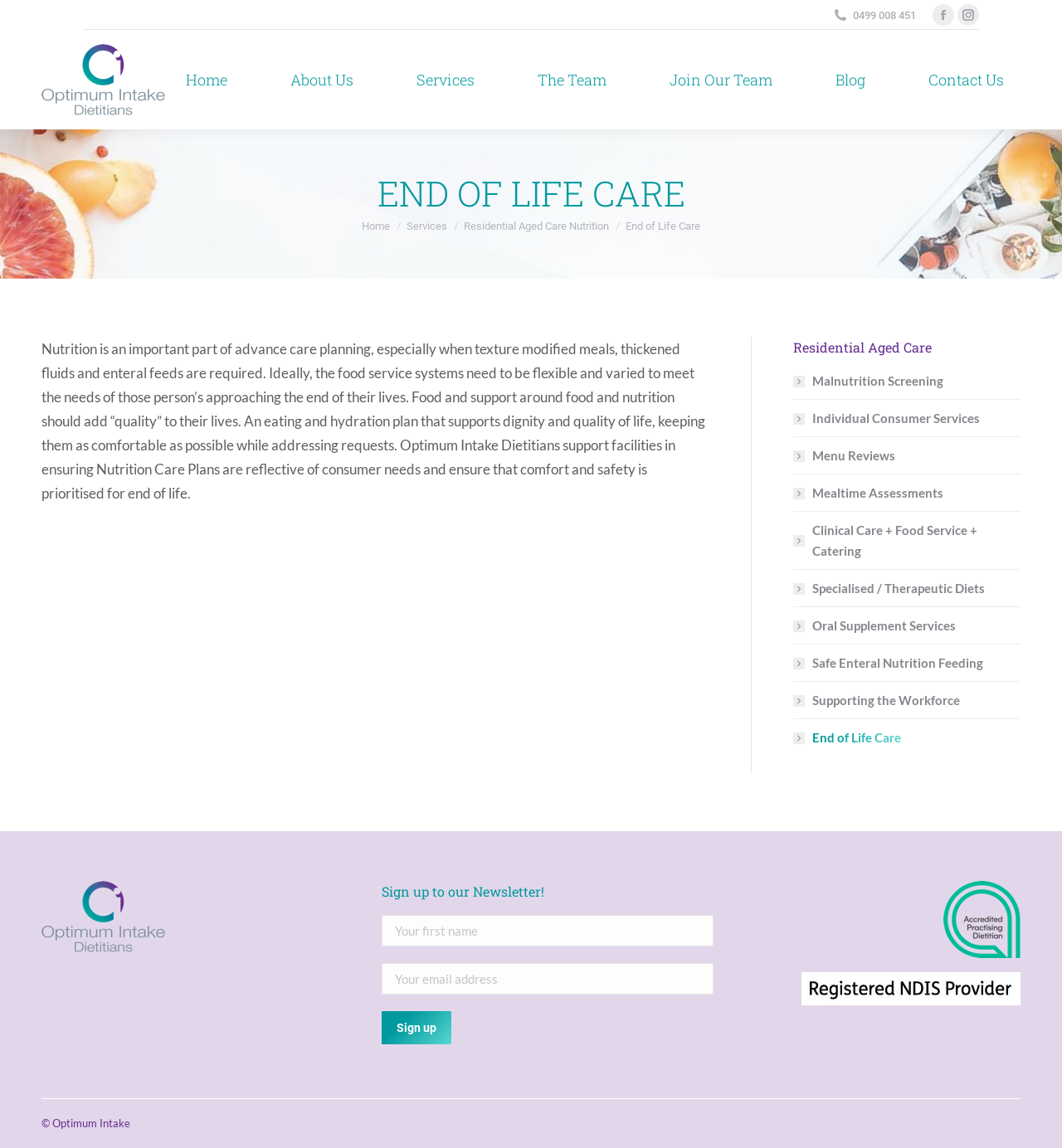What is the main topic of the webpage?
Using the visual information from the image, give a one-word or short-phrase answer.

End of Life Care